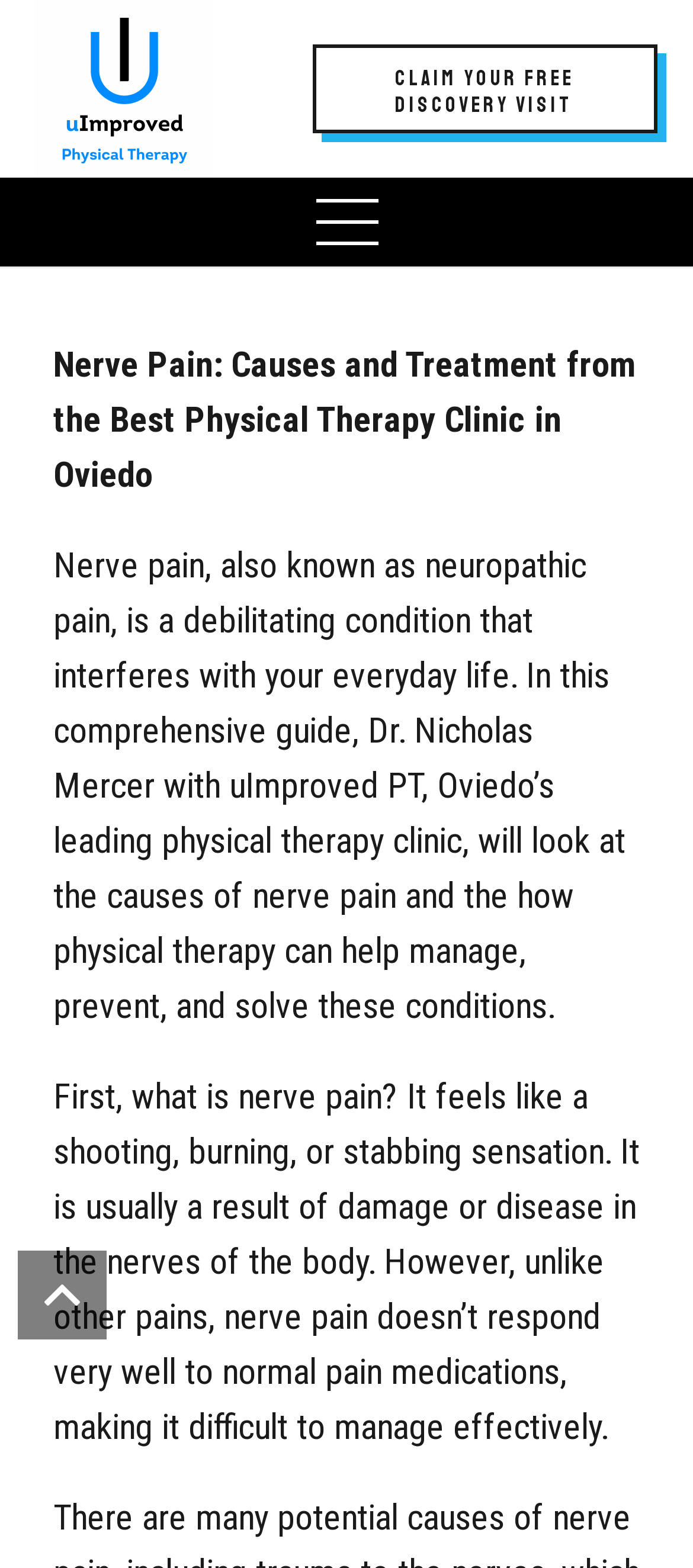Please specify the bounding box coordinates in the format (top-left x, top-left y, bottom-right x, bottom-right y), with all values as floating point numbers between 0 and 1. Identify the bounding box of the UI element described by: parent_node: Home aria-label="Menu"

[0.414, 0.113, 0.586, 0.17]